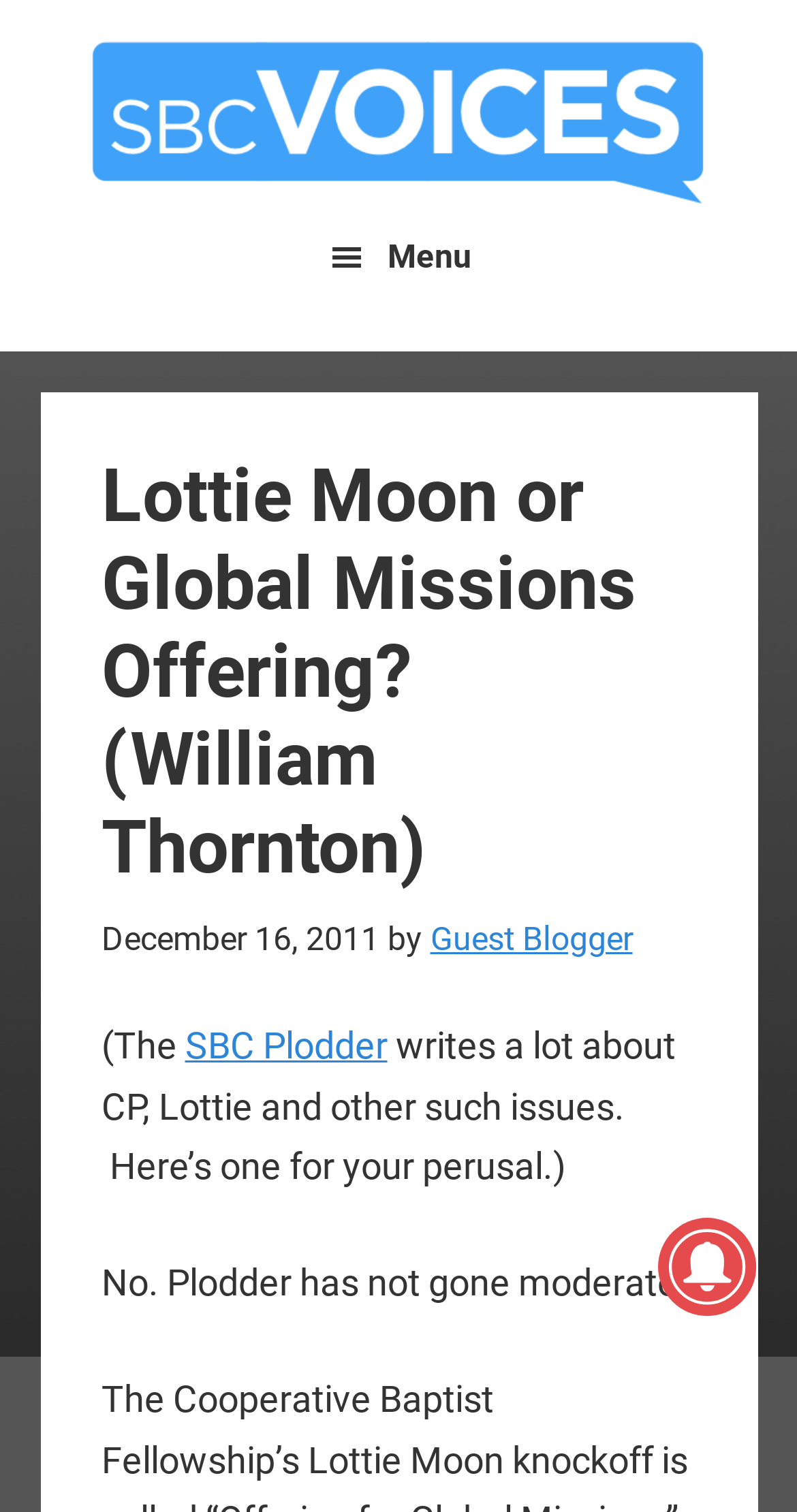What is the date of the blog post? Examine the screenshot and reply using just one word or a brief phrase.

December 16, 2011